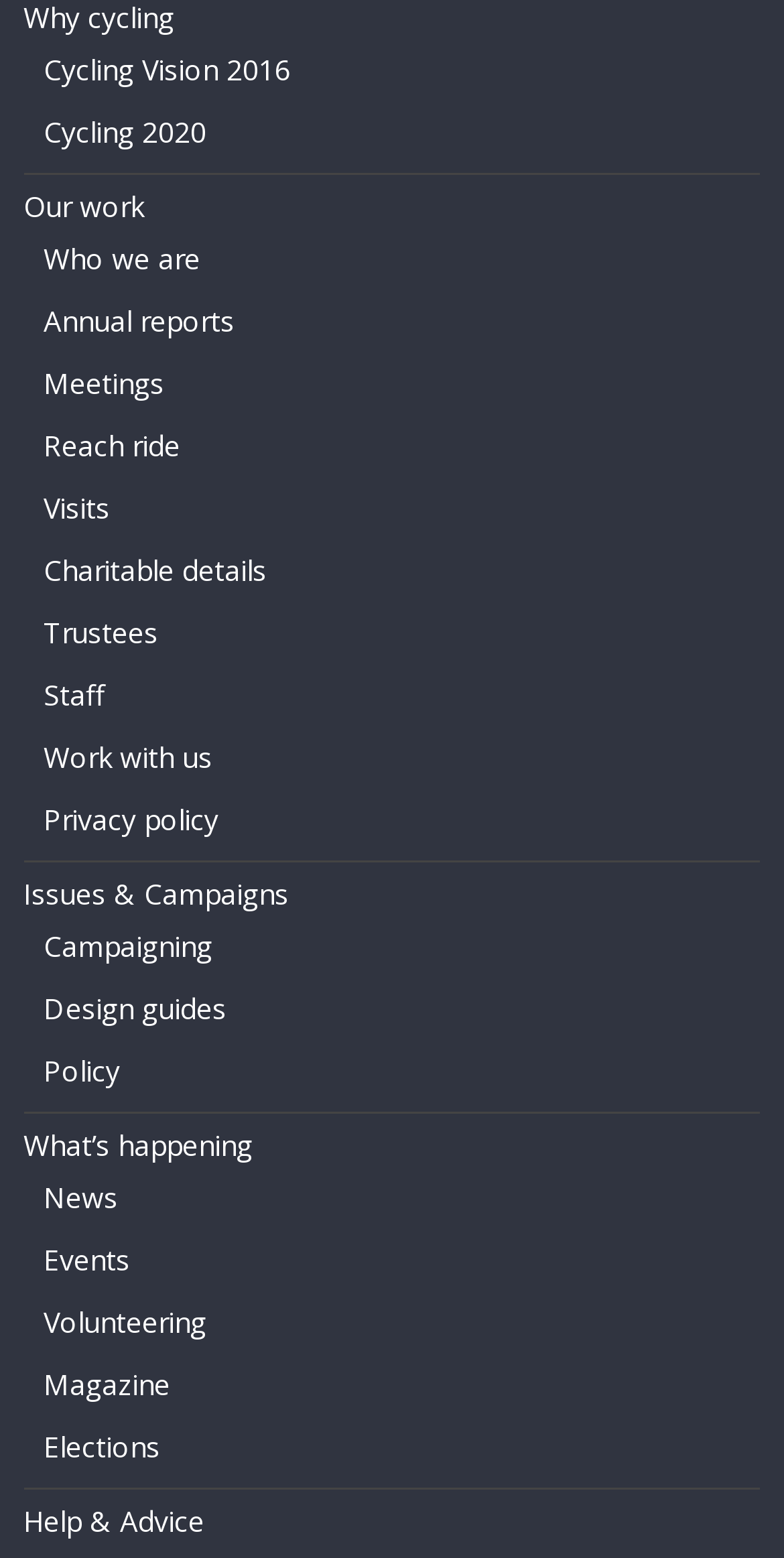Given the element description "binance Anmeldebonus" in the screenshot, predict the bounding box coordinates of that UI element.

None